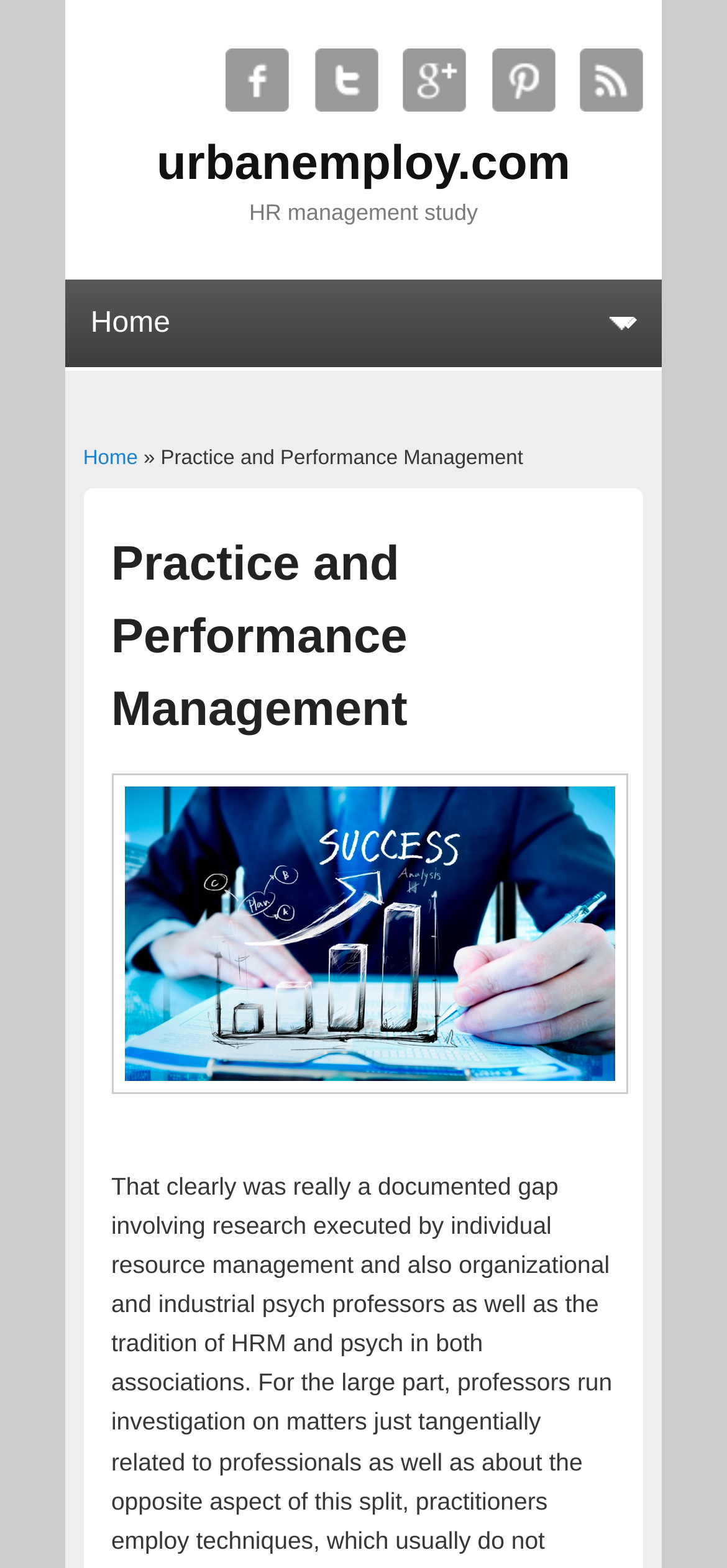Articulate a detailed summary of the webpage's content and design.

The webpage is about Practice and Performance Management, with the title "urbanemploy.com" prominently displayed at the top. Below the title, there is a heading that reads "HR management study". 

On the top-right corner, there are five social media links: Facebook, Twitter, Google+, another Twitter link, and RSS. These links are aligned horizontally and are relatively small in size.

On the left side of the page, there is a combobox with a heading "You are here" above it. Below the combobox, there is a breadcrumb navigation menu with two links: "Home" and "» Practice and Performance Management". The "Home" link is to the left of the breadcrumb separator, and the "» Practice and Performance Management" text is to the right of the separator.

The main content of the page is headed by "Practice and Performance Management", which is a prominent heading that spans most of the page width.